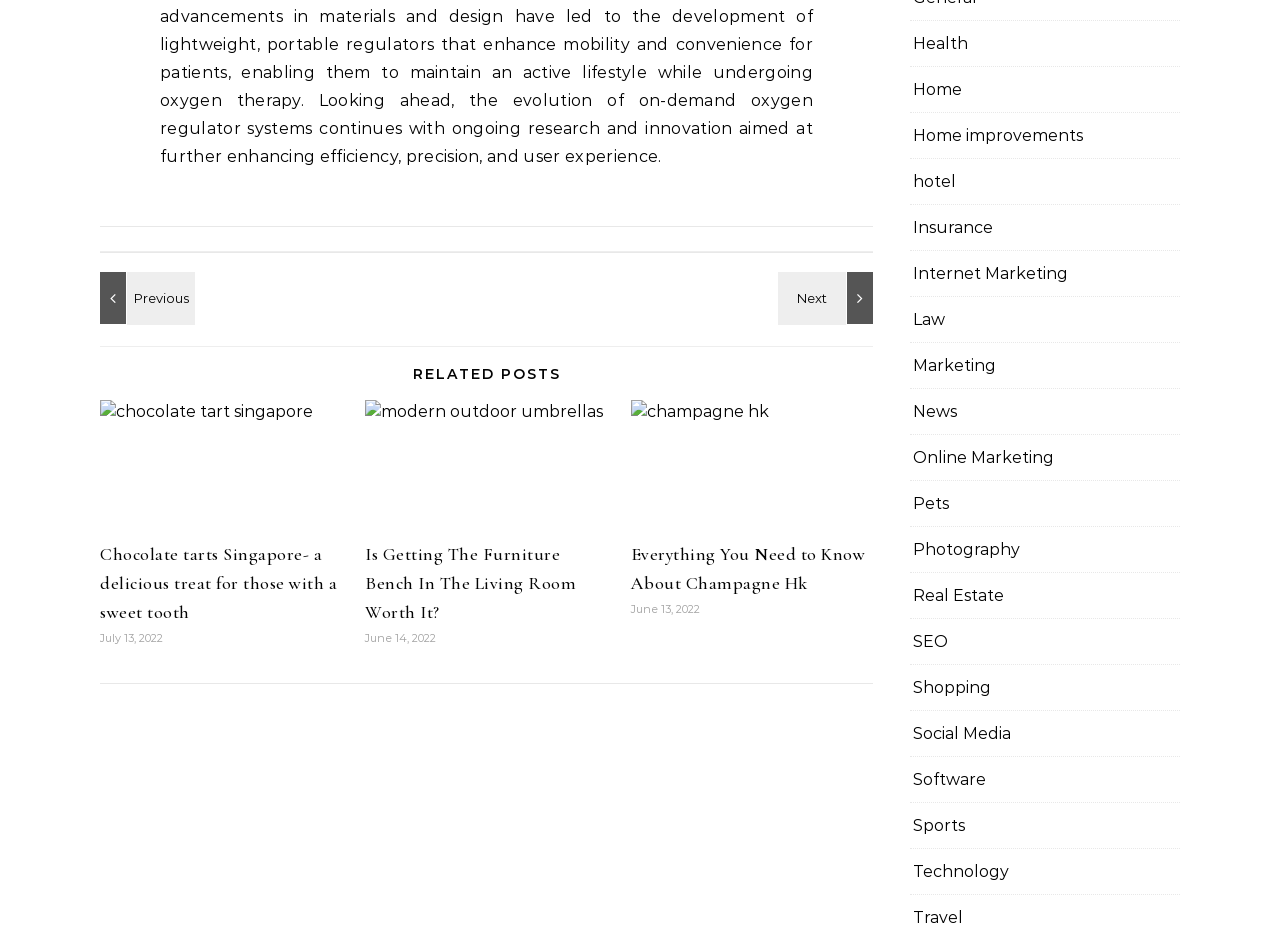Provide a thorough and detailed response to the question by examining the image: 
Is there a 'Next' button on the page?

I found a link with the text ' Next' on the page, which suggests that there is a 'Next' button that allows users to navigate to the next page or section.